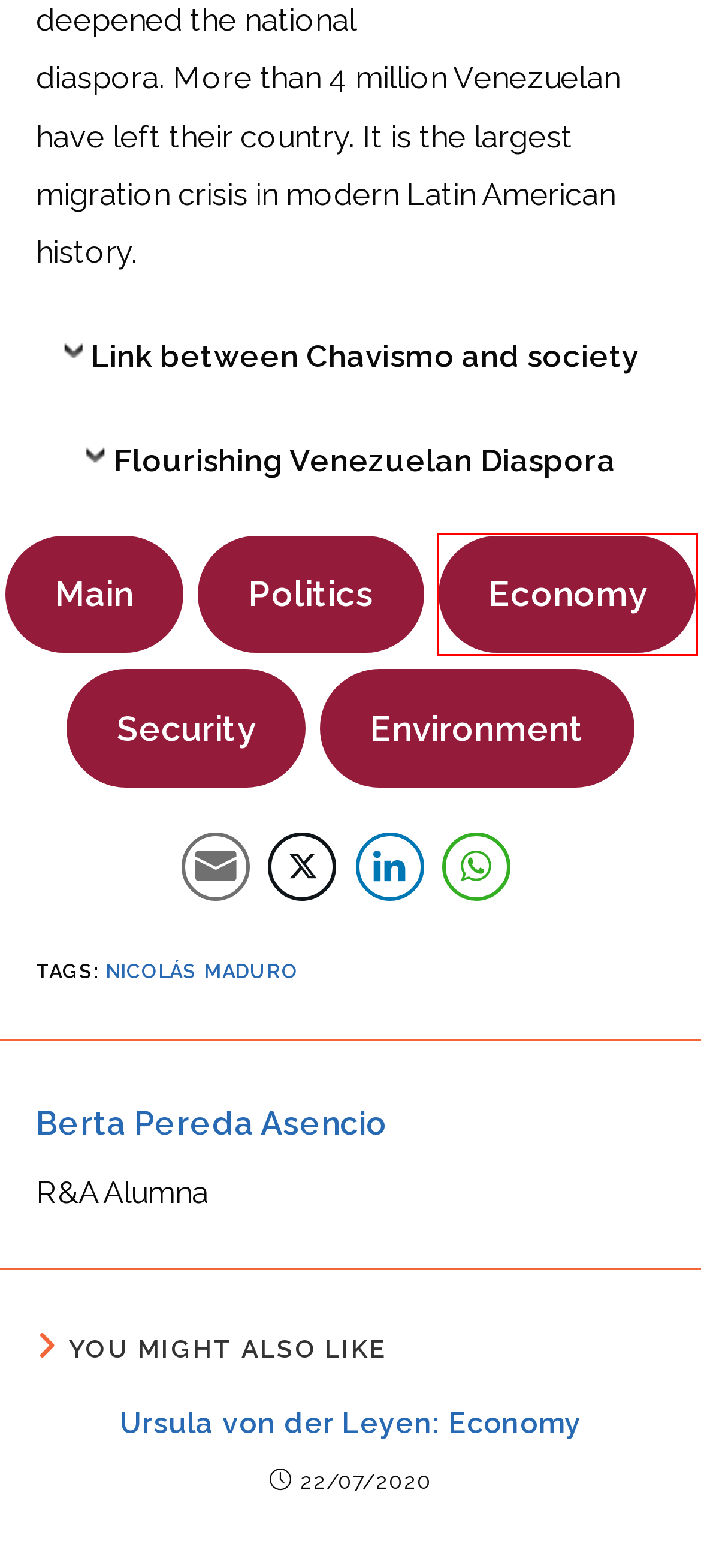Given a screenshot of a webpage with a red bounding box highlighting a UI element, determine which webpage description best matches the new webpage that appears after clicking the highlighted element. Here are the candidates:
A. Nicolás Maduro - Profile
B. Nicolás Maduro - Security
C. Ursula von der Leyen: Economy
D. Nicolás Maduro Archives - RAIA
E. Andrés Manuel López Obrador [AMLO]: Environment
F. Greta-Profile
G. Nicolás Maduro - Economy
H. Nicolás Maduro- Environment

G